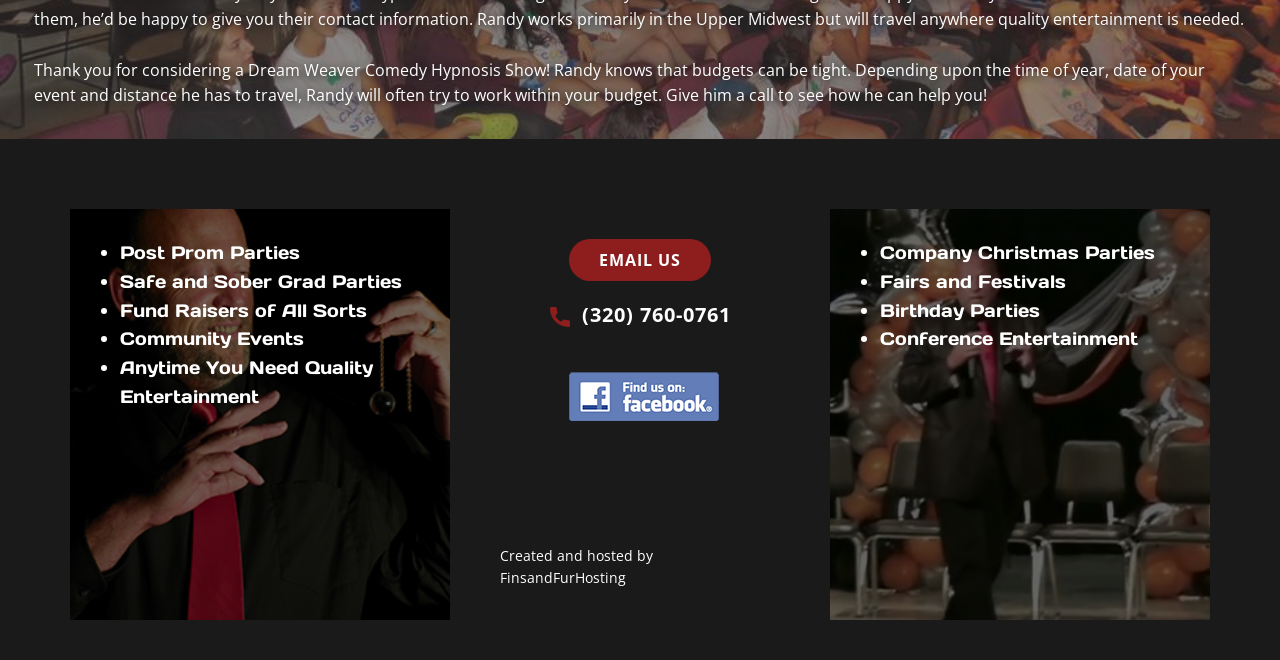Show the bounding box coordinates for the HTML element as described: "Email Us".

[0.445, 0.362, 0.555, 0.426]